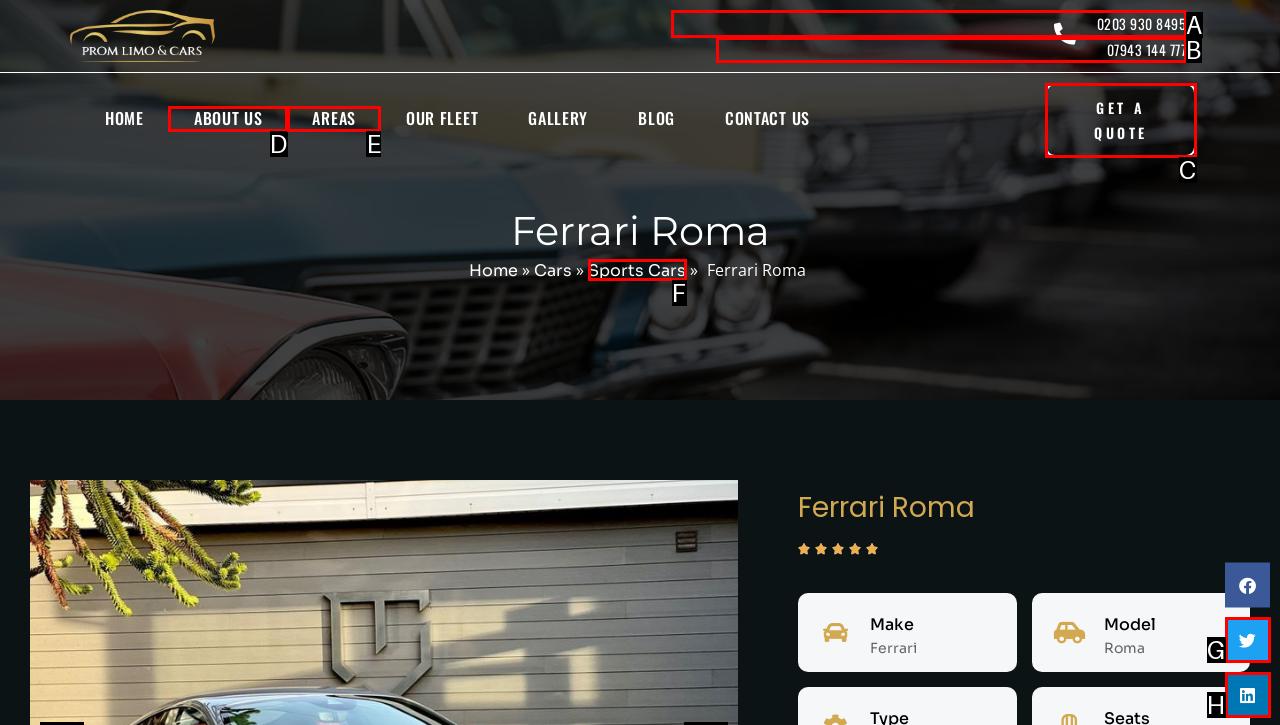Determine the UI element that matches the description: Areas
Answer with the letter from the given choices.

E